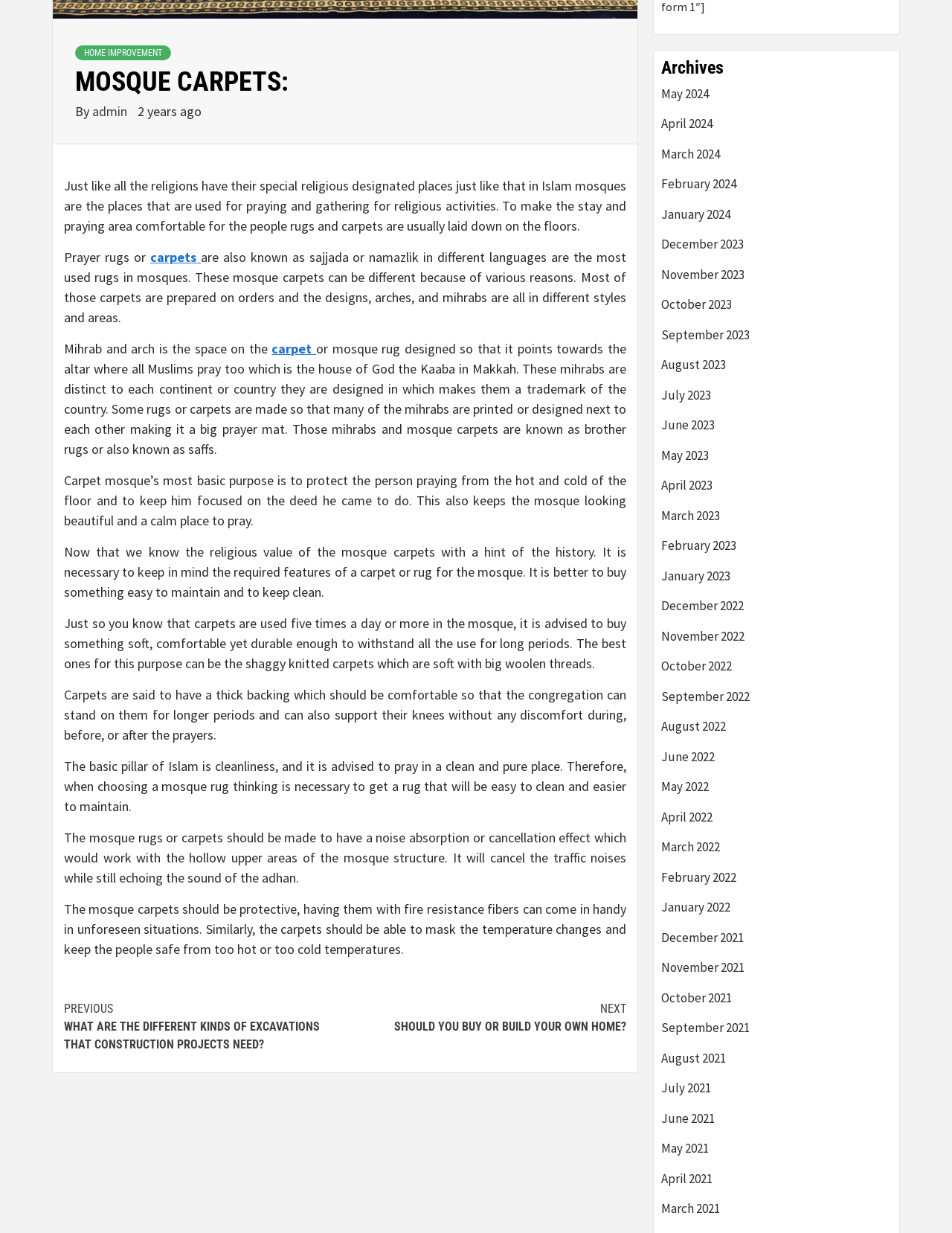Determine the bounding box coordinates of the region to click in order to accomplish the following instruction: "View 'admin' profile". Provide the coordinates as four float numbers between 0 and 1, specifically [left, top, right, bottom].

[0.097, 0.083, 0.137, 0.097]